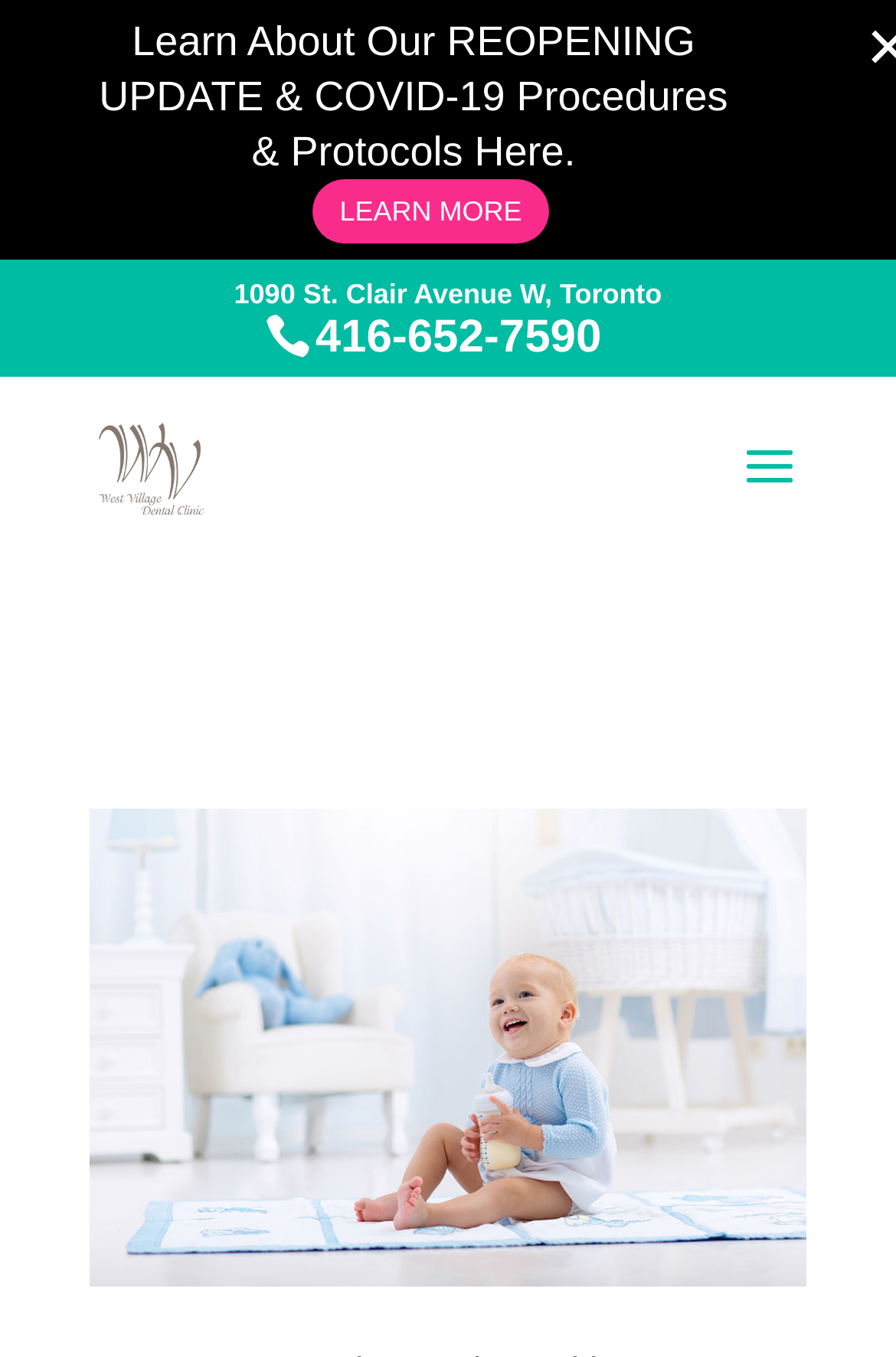Give a one-word or short phrase answer to this question: 
What is the phone number of the dental clinic?

416-652-7590